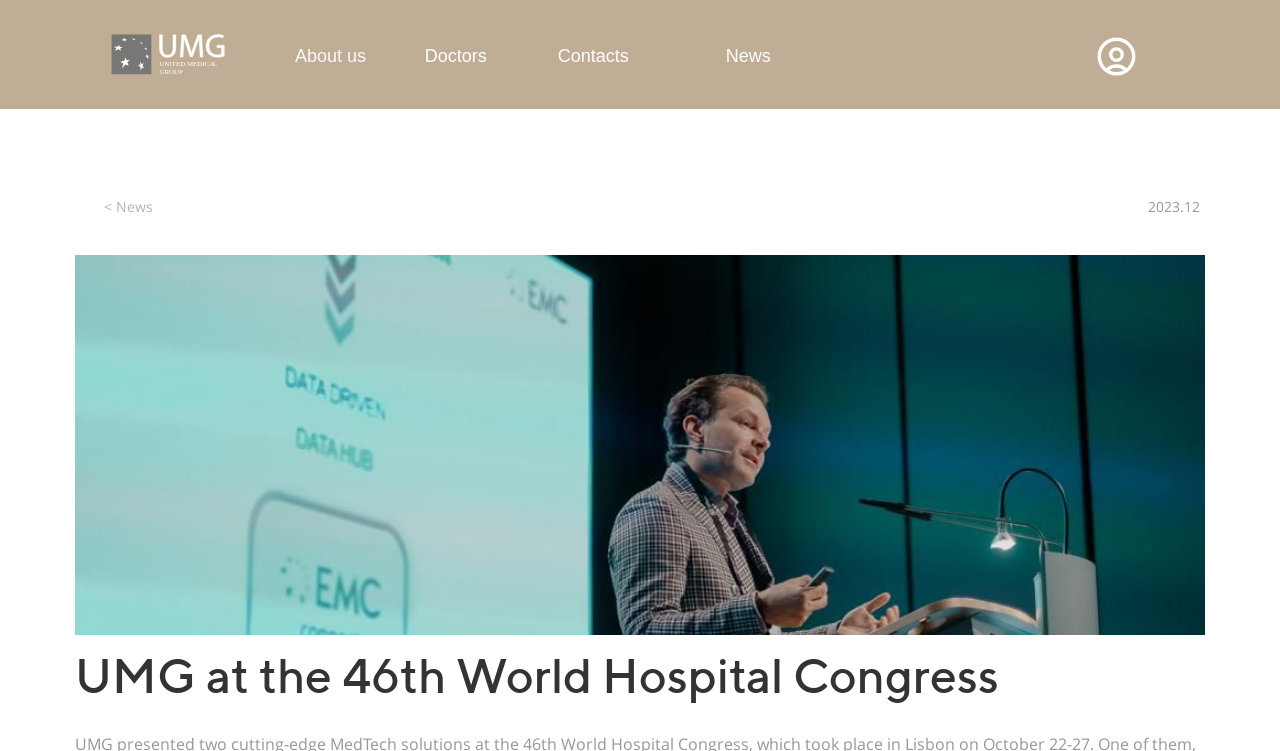What is the theme of the webpage?
Look at the image and answer with only one word or phrase.

Hospital or healthcare